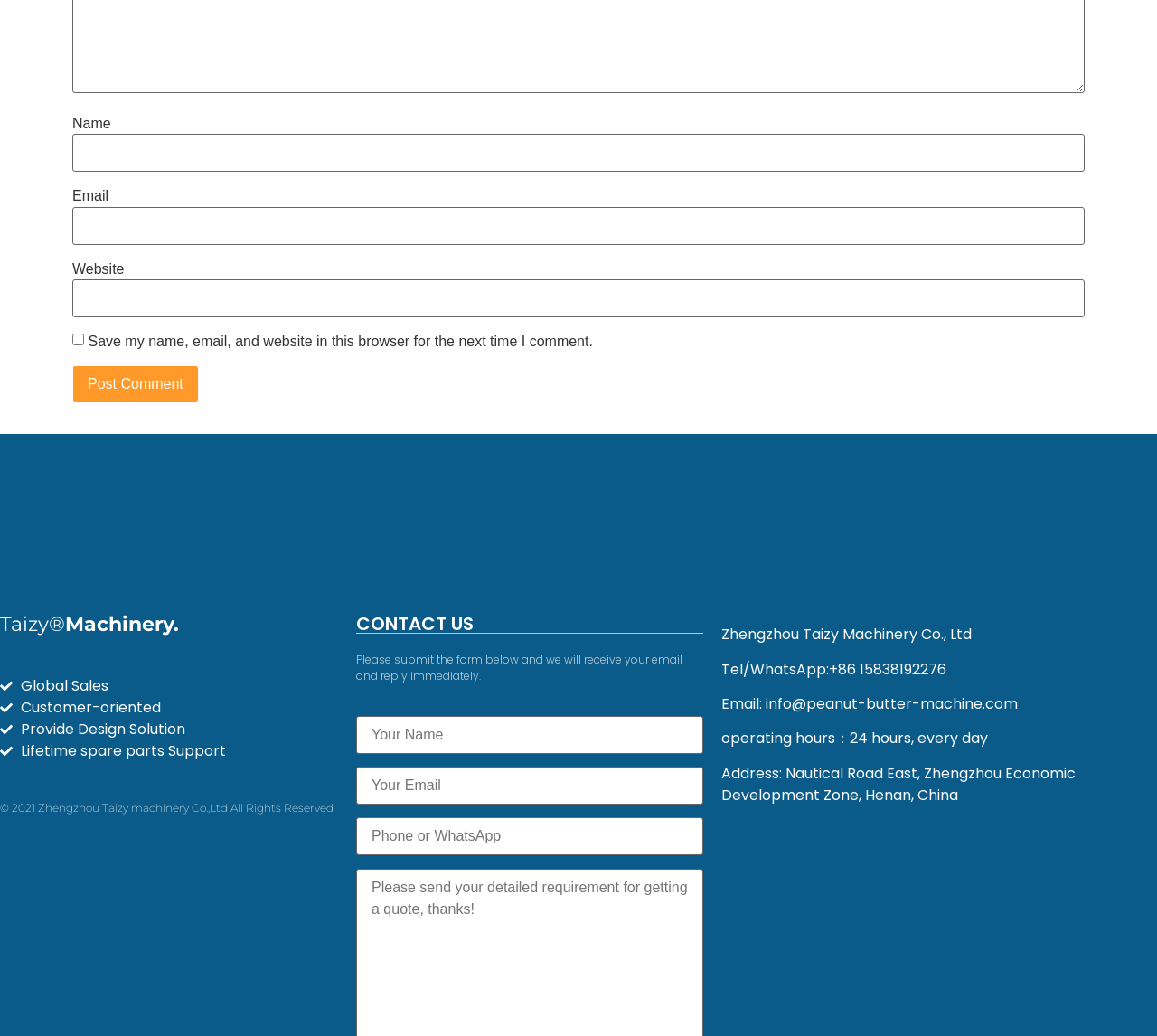Answer the question below with a single word or a brief phrase: 
What is the company's email address?

info@peanut-butter-machine.com